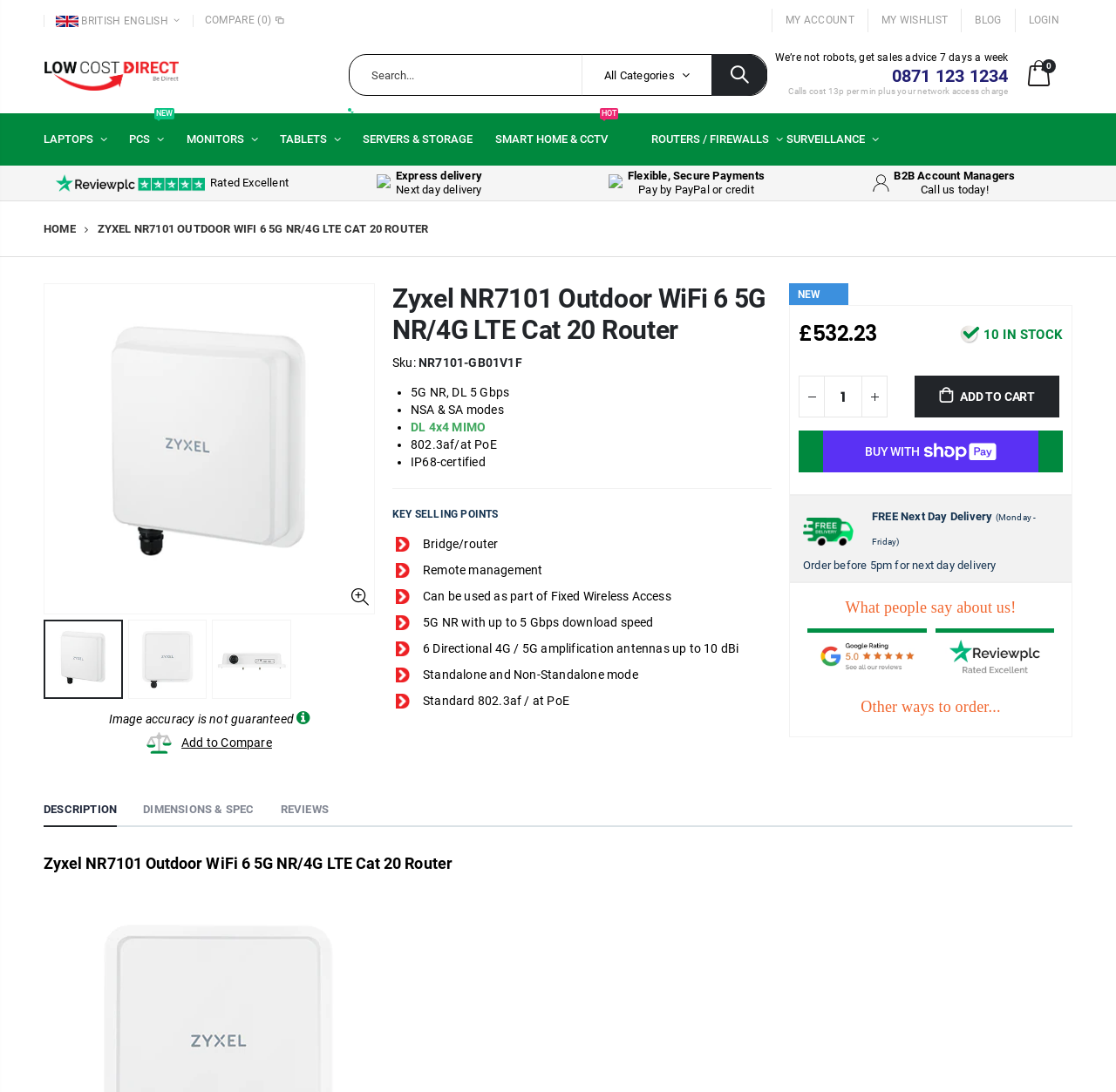Using the element description Laptops, predict the bounding box coordinates for the UI element. Provide the coordinates in (top-left x, top-left y, bottom-right x, bottom-right y) format with values ranging from 0 to 1.

[0.039, 0.107, 0.113, 0.148]